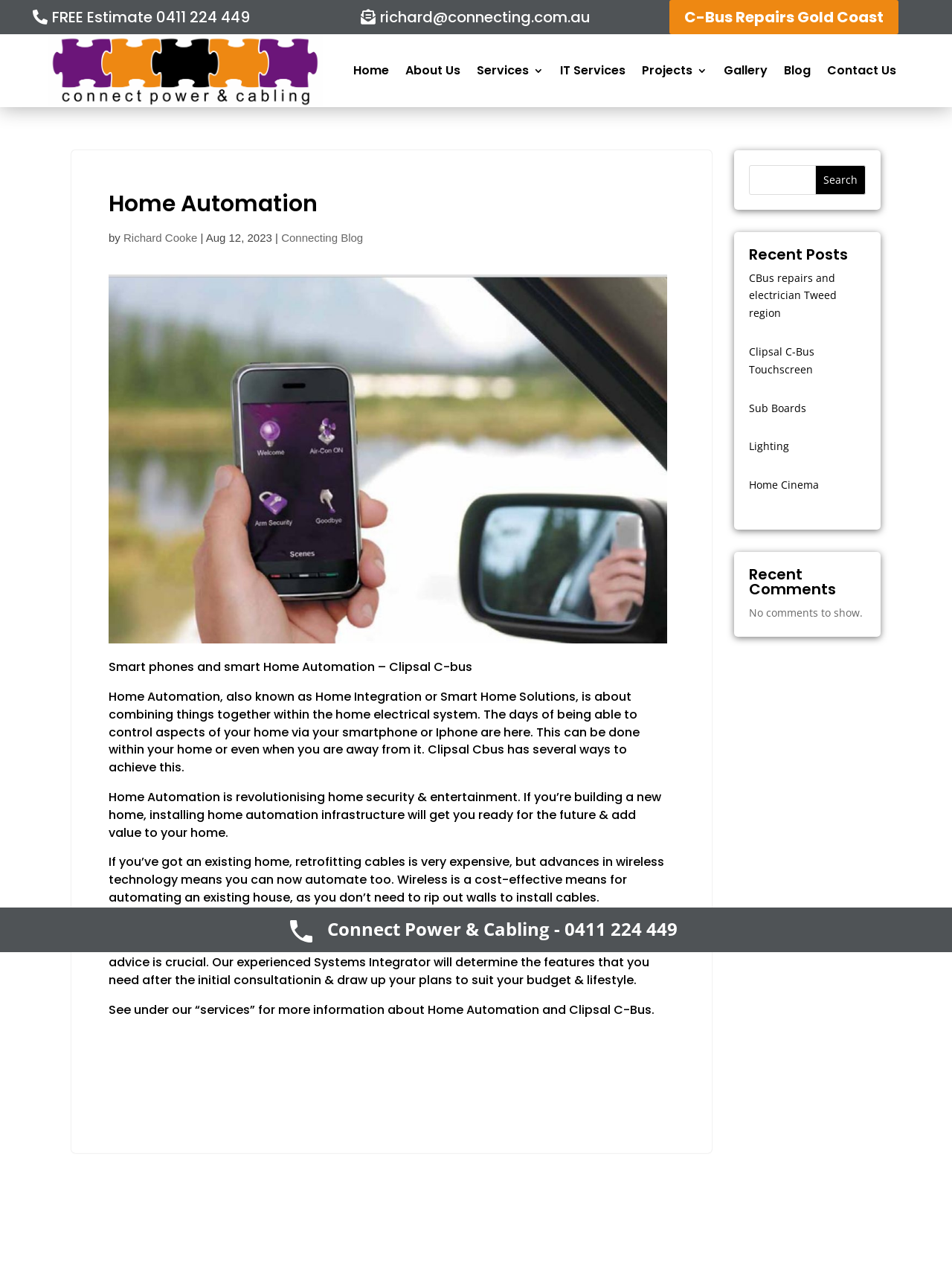Find the bounding box coordinates of the element's region that should be clicked in order to follow the given instruction: "search". The coordinates should consist of four float numbers between 0 and 1, i.e., [left, top, right, bottom].

None